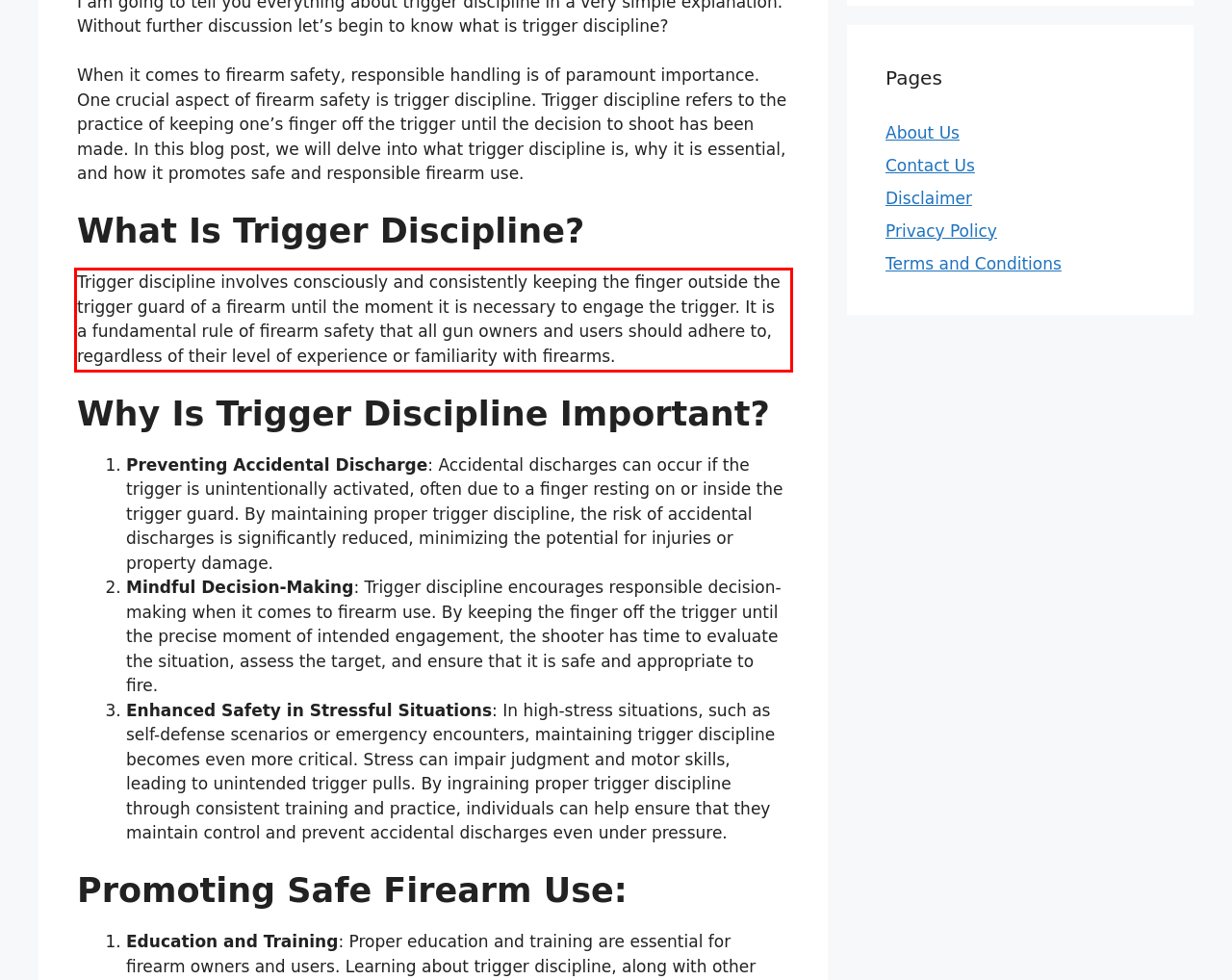Given a webpage screenshot with a red bounding box, perform OCR to read and deliver the text enclosed by the red bounding box.

Trigger discipline involves consciously and consistently keeping the finger outside the trigger guard of a firearm until the moment it is necessary to engage the trigger. It is a fundamental rule of firearm safety that all gun owners and users should adhere to, regardless of their level of experience or familiarity with firearms.